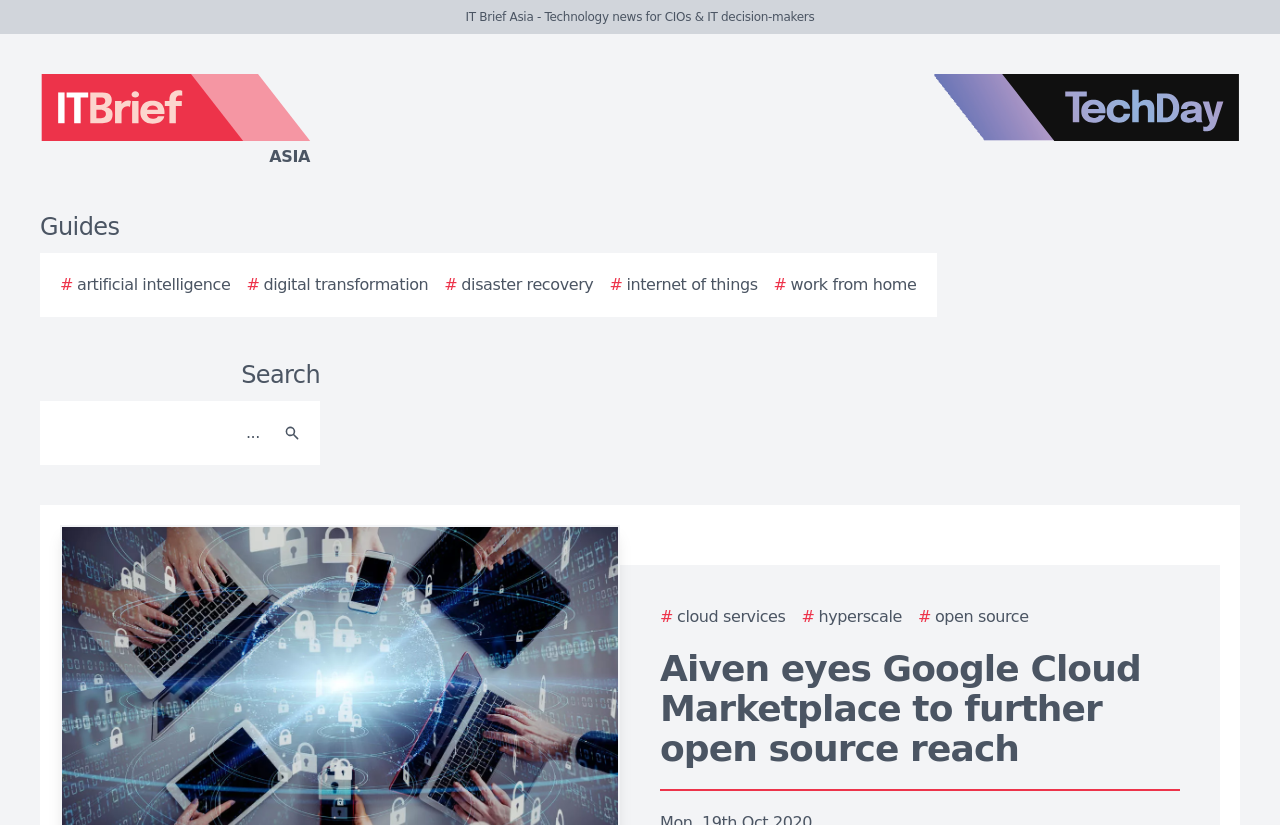Find the bounding box coordinates of the clickable area that will achieve the following instruction: "Learn about open source".

[0.717, 0.733, 0.804, 0.762]